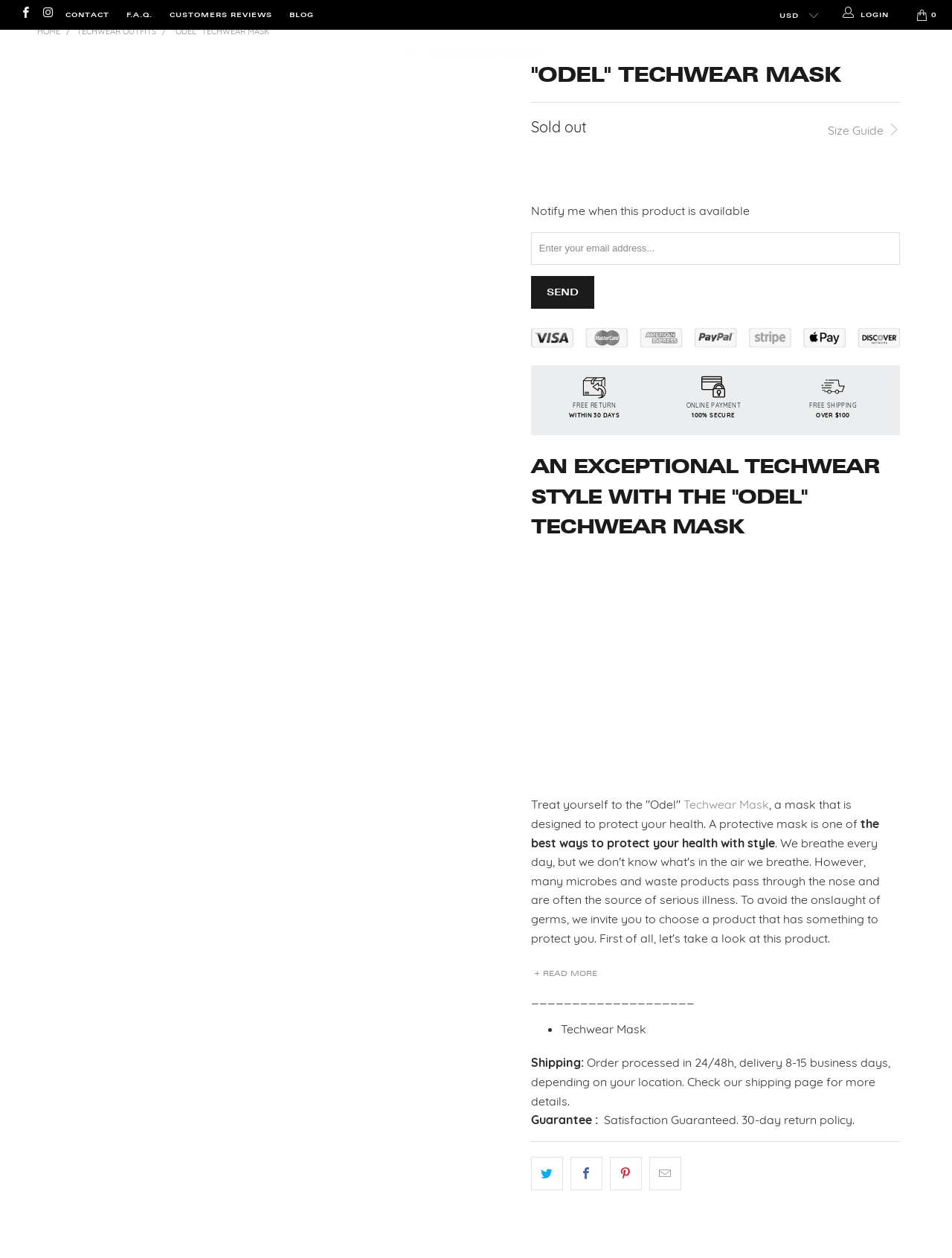Kindly respond to the following question with a single word or a brief phrase: 
What is the status of the product?

Sold out